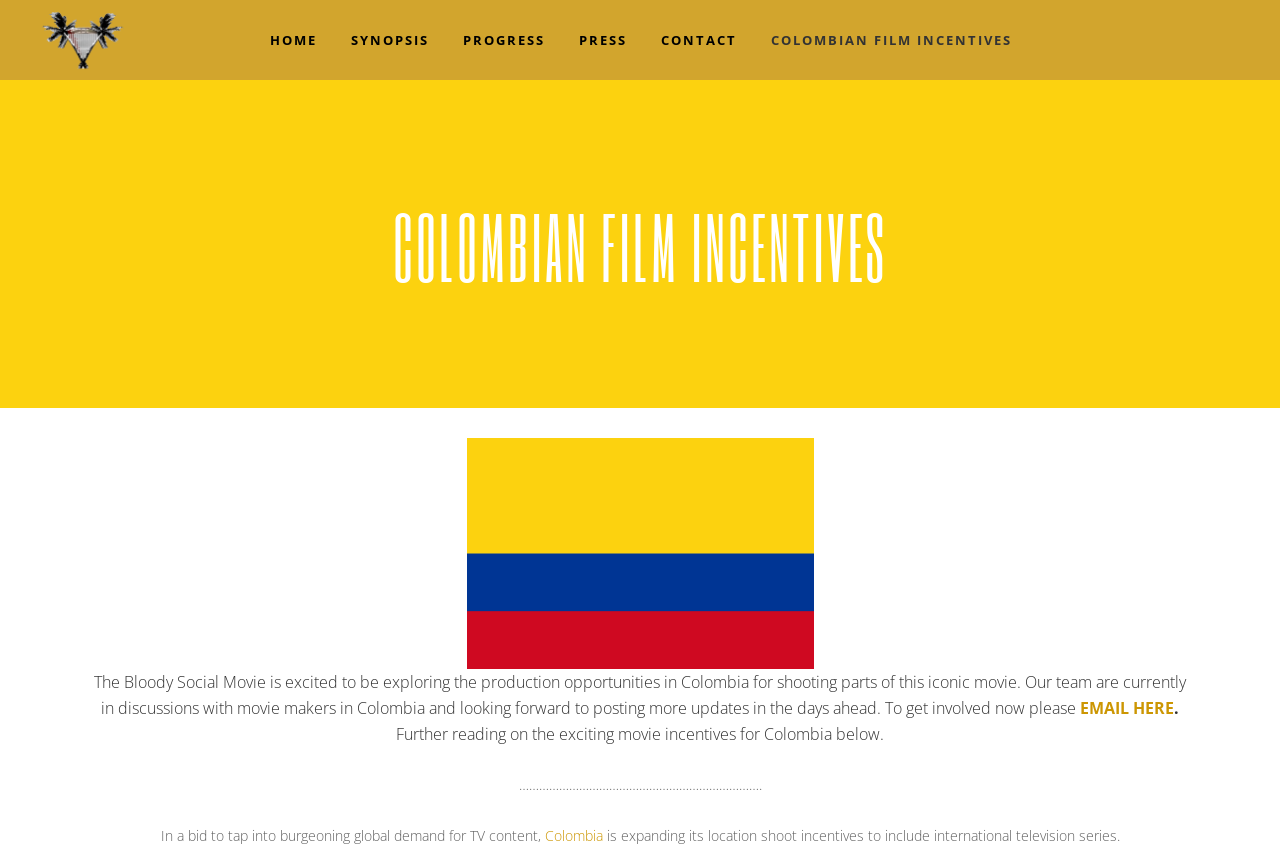Identify the bounding box coordinates of the region that should be clicked to execute the following instruction: "Click the CONTACT link".

[0.503, 0.0, 0.589, 0.093]